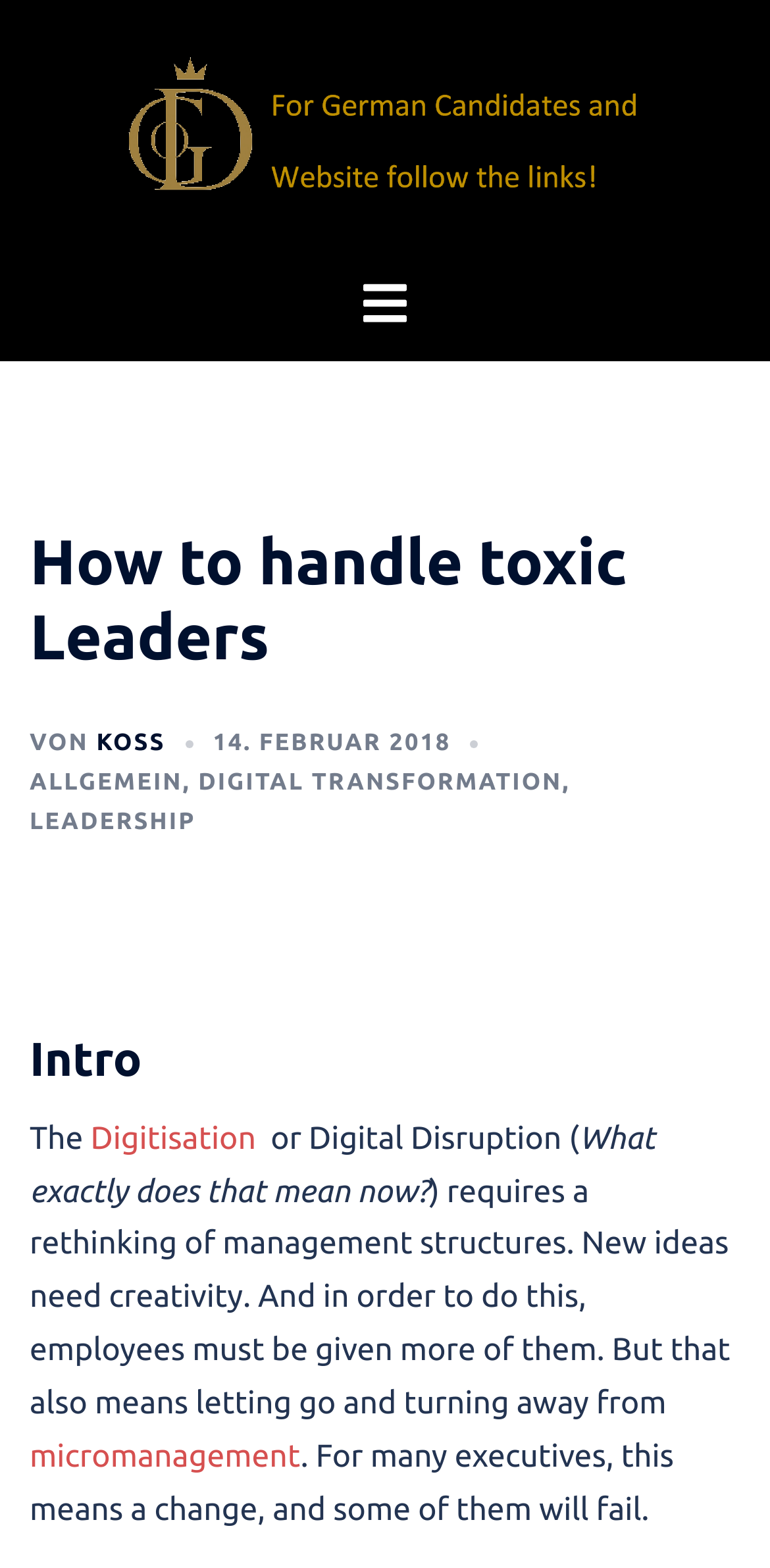Please identify the bounding box coordinates of the area that needs to be clicked to follow this instruction: "Click on the German IoD link".

[0.143, 0.076, 0.857, 0.098]